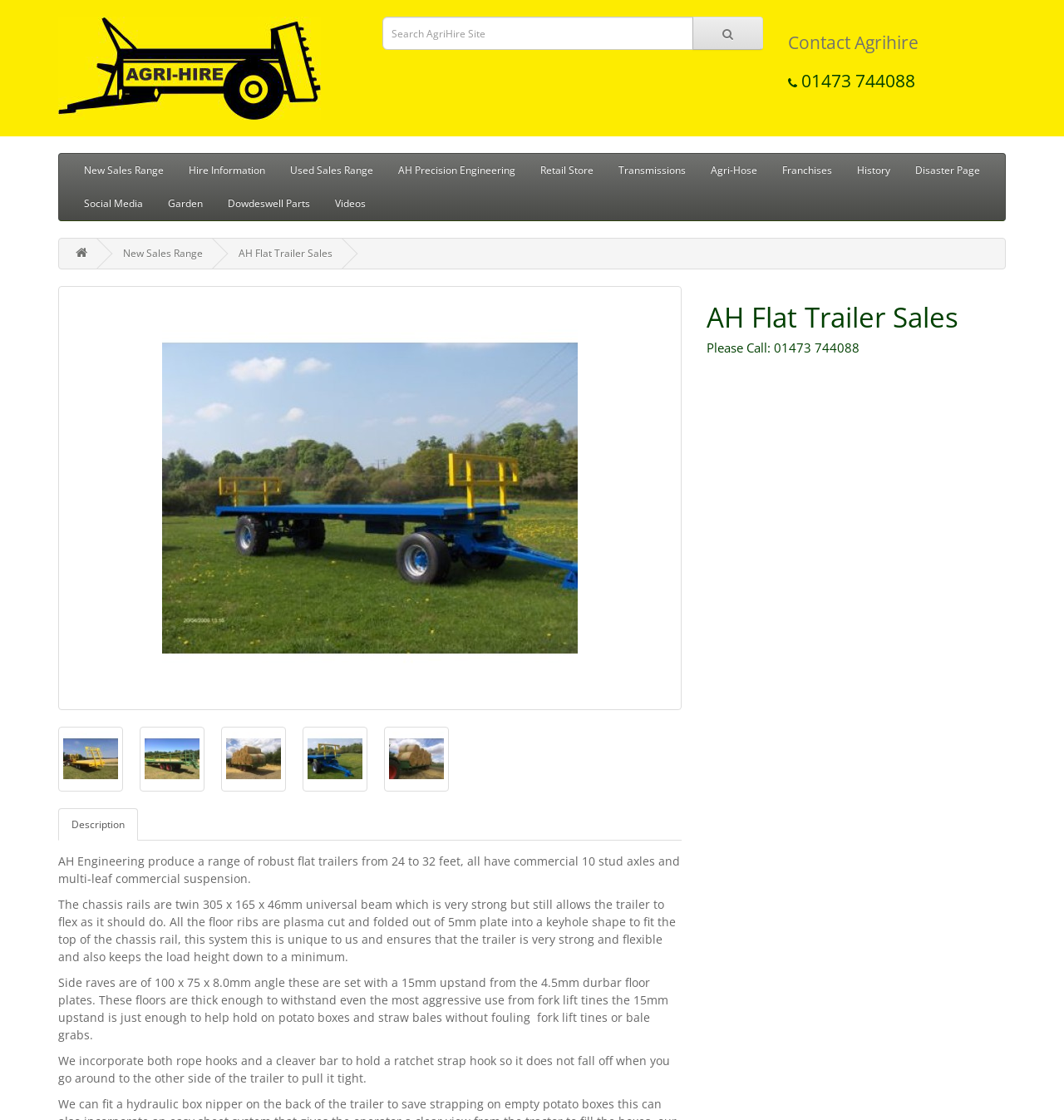Identify the bounding box coordinates for the element you need to click to achieve the following task: "View privacy policy". The coordinates must be four float values ranging from 0 to 1, formatted as [left, top, right, bottom].

None